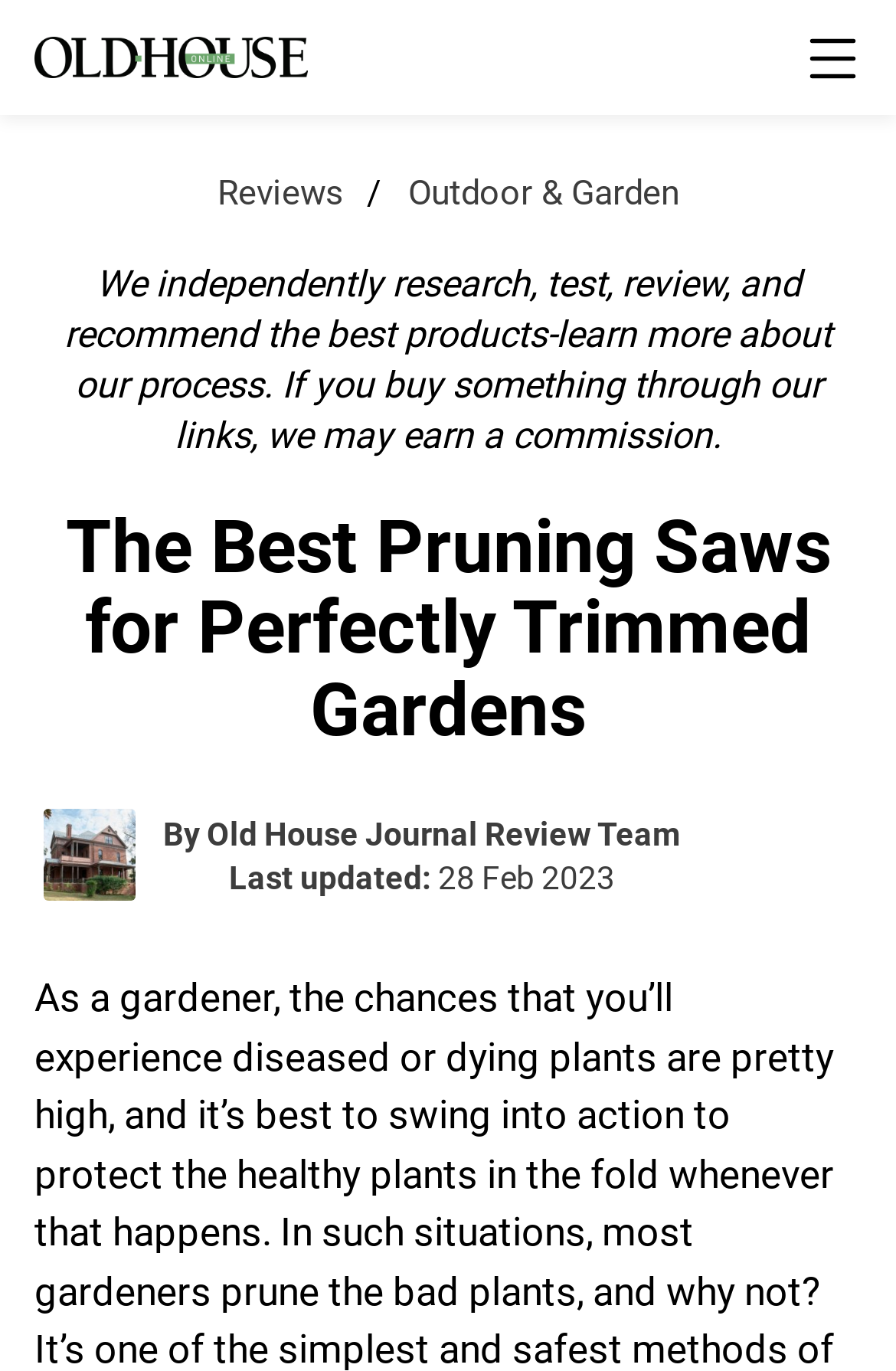Refer to the image and provide an in-depth answer to the question: 
What is the name of the review team?

I found the answer by looking at the text next to the author image, which says 'By' followed by the link 'Old House Journal Review Team'.